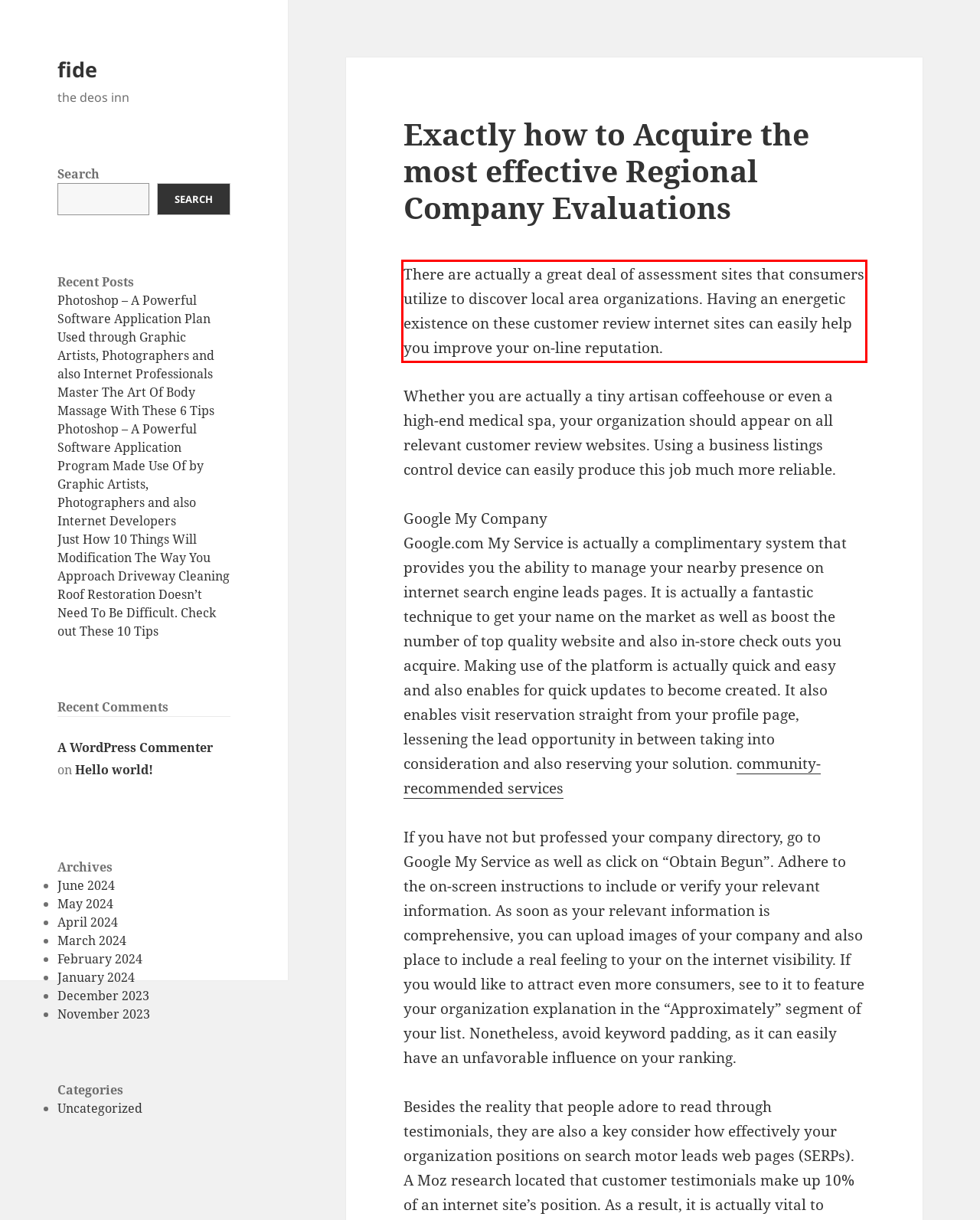Please recognize and transcribe the text located inside the red bounding box in the webpage image.

There are actually a great deal of assessment sites that consumers utilize to discover local area organizations. Having an energetic existence on these customer review internet sites can easily help you improve your on-line reputation.